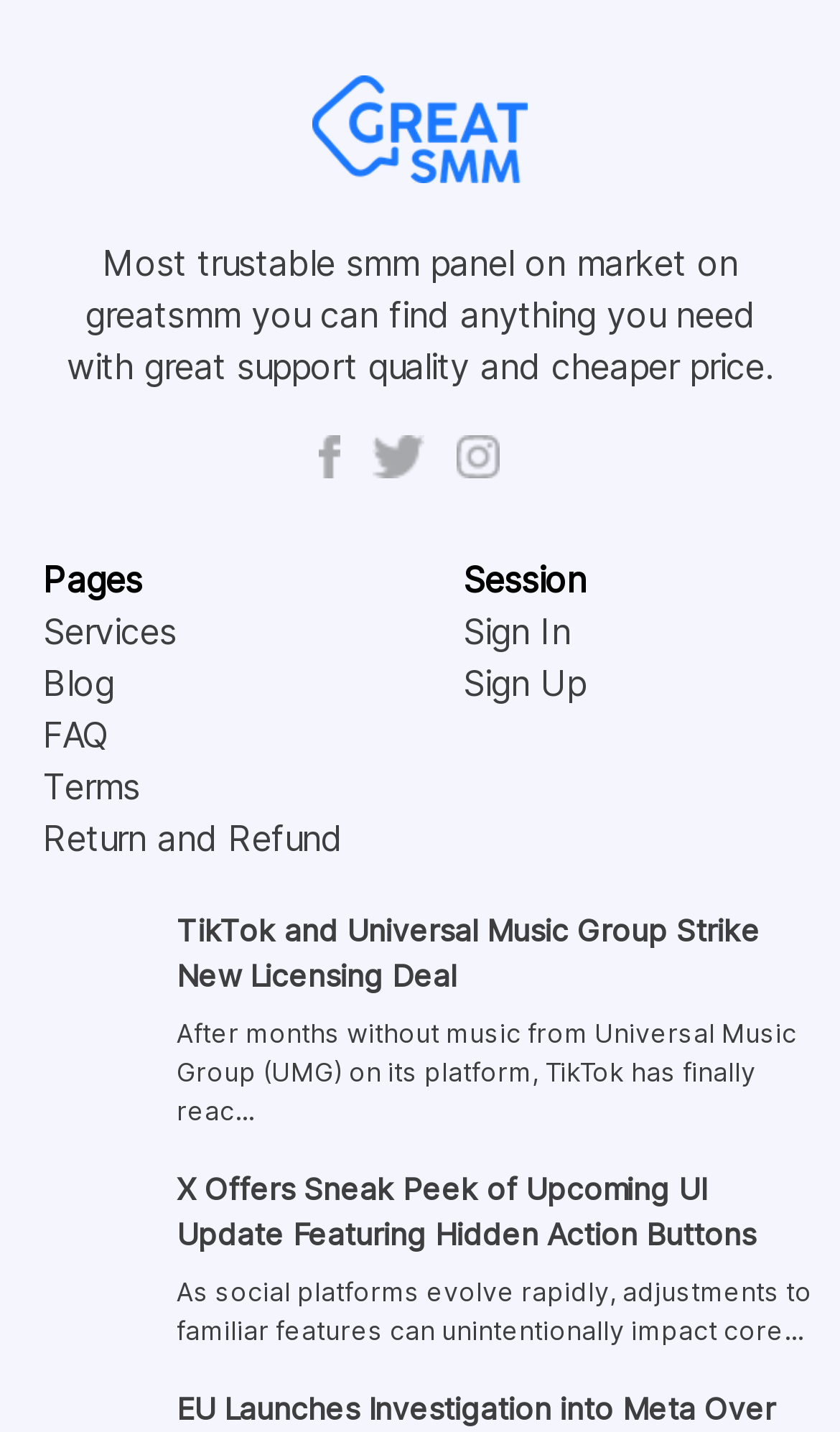How many sign-in options are there?
Please ensure your answer is as detailed and informative as possible.

I looked at the Session section and found two sign-in options, which are Sign In and Sign Up.